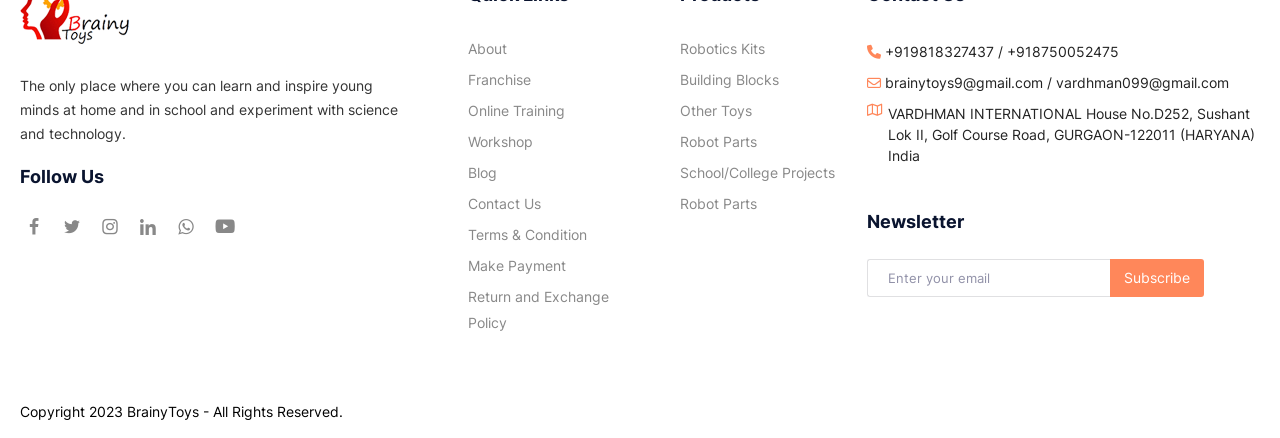Find the bounding box coordinates of the element you need to click on to perform this action: 'Call the phone number +919818327437'. The coordinates should be represented by four float values between 0 and 1, in the format [left, top, right, bottom].

[0.691, 0.099, 0.776, 0.138]